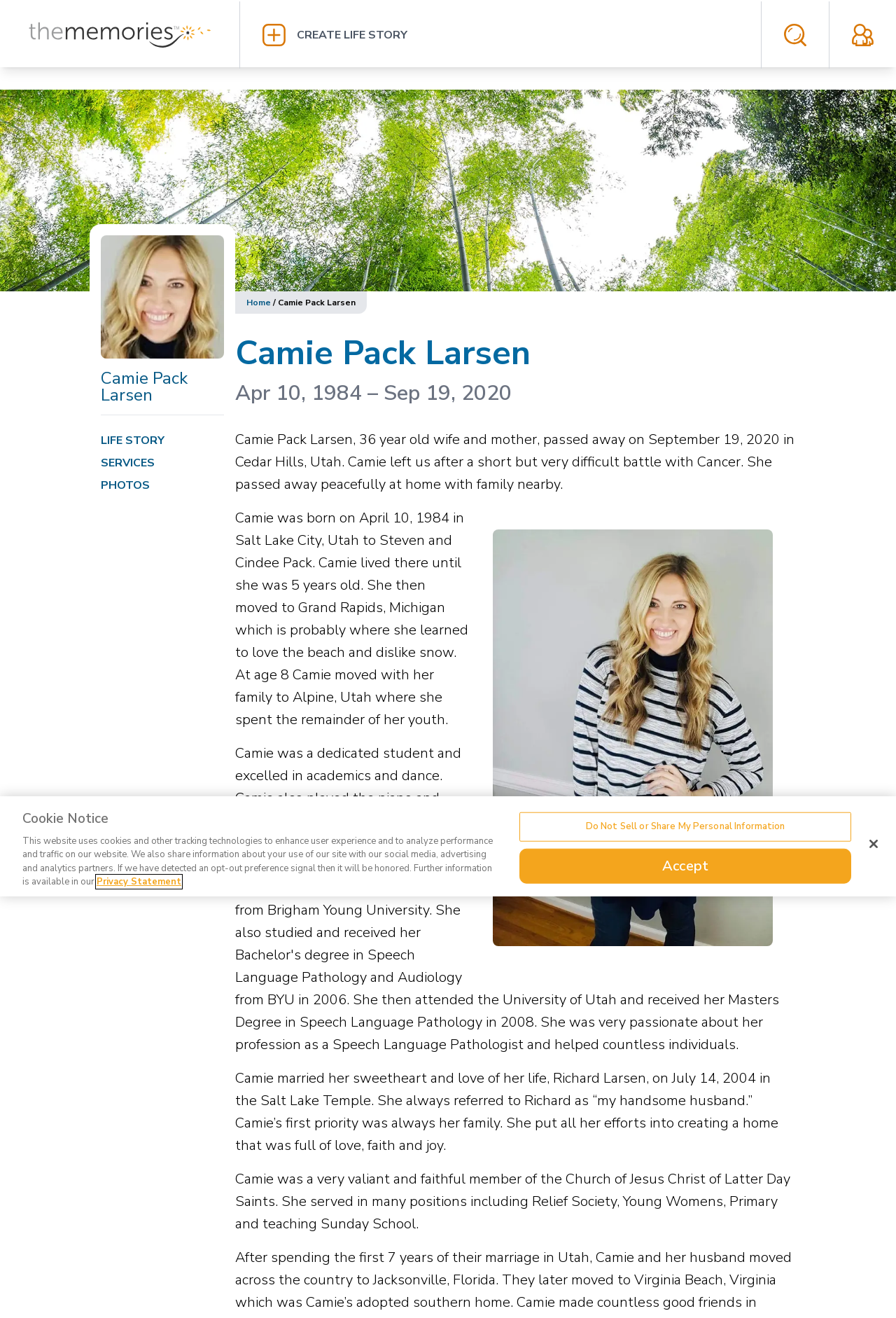Identify the bounding box for the UI element described as: "Photos". The coordinates should be four float numbers between 0 and 1, i.e., [left, top, right, bottom].

[0.112, 0.362, 0.167, 0.374]